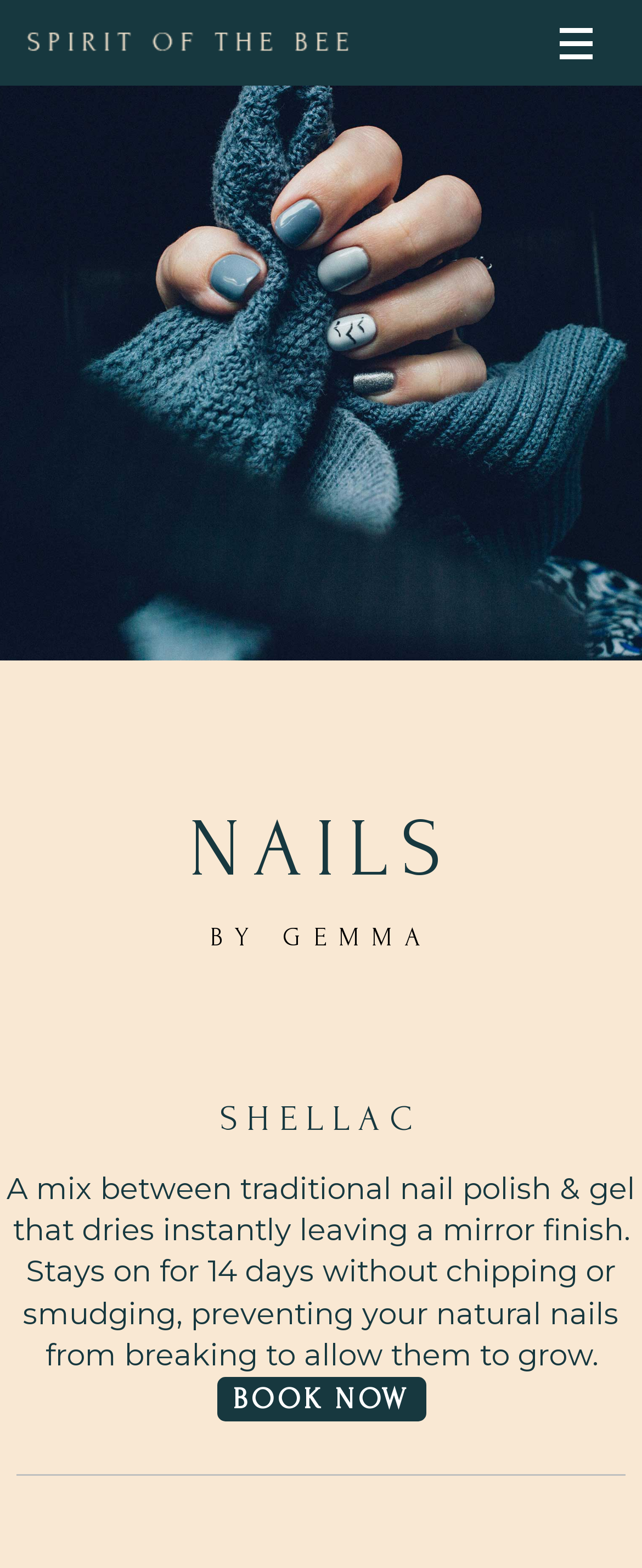Based on the visual content of the image, answer the question thoroughly: What type of service is offered?

Based on the webpage, I can see that the main headings are 'NAILS', 'BY GEMMA', and 'SHELLAC', which suggests that the webpage is about nail care services, specifically Shellac nail polish application by Gemma.